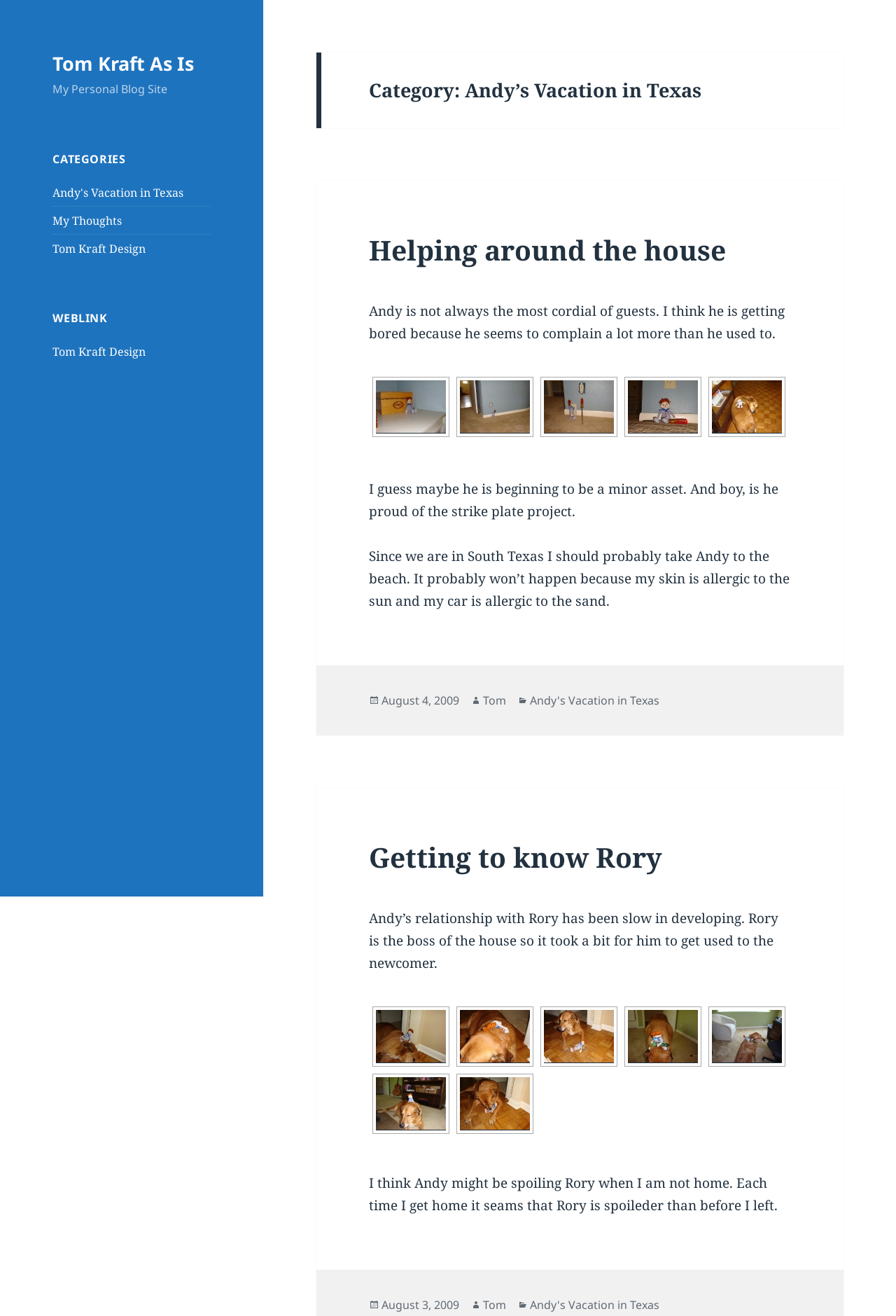Please find the bounding box for the UI component described as follows: "Helping around the house".

[0.412, 0.176, 0.81, 0.204]